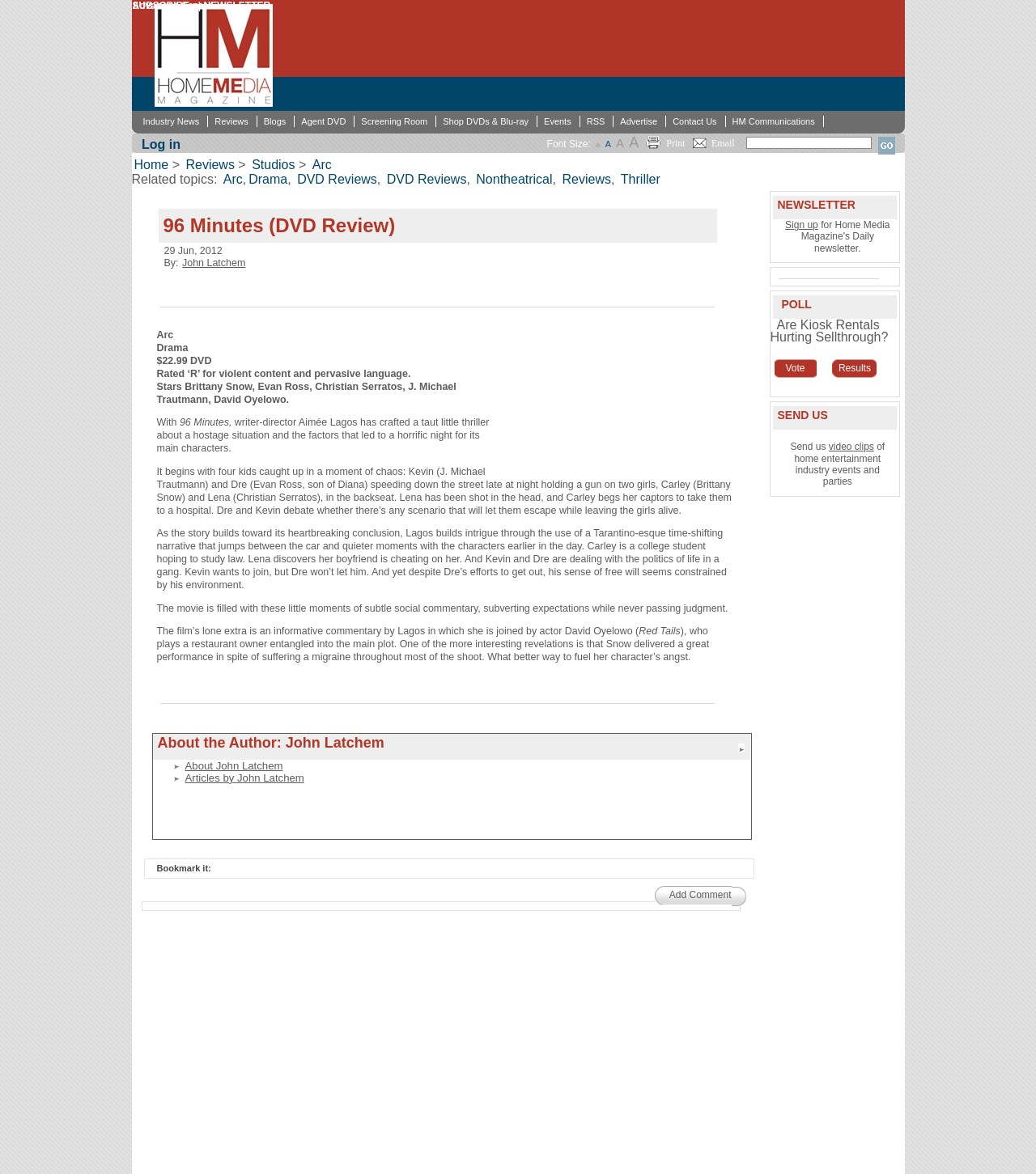With reference to the screenshot, provide a detailed response to the question below:
What is the price of the DVD?

The answer can be found in the text '$22.99 DVD' which is located in the middle of the webpage, indicating that the price of the DVD is $22.99.